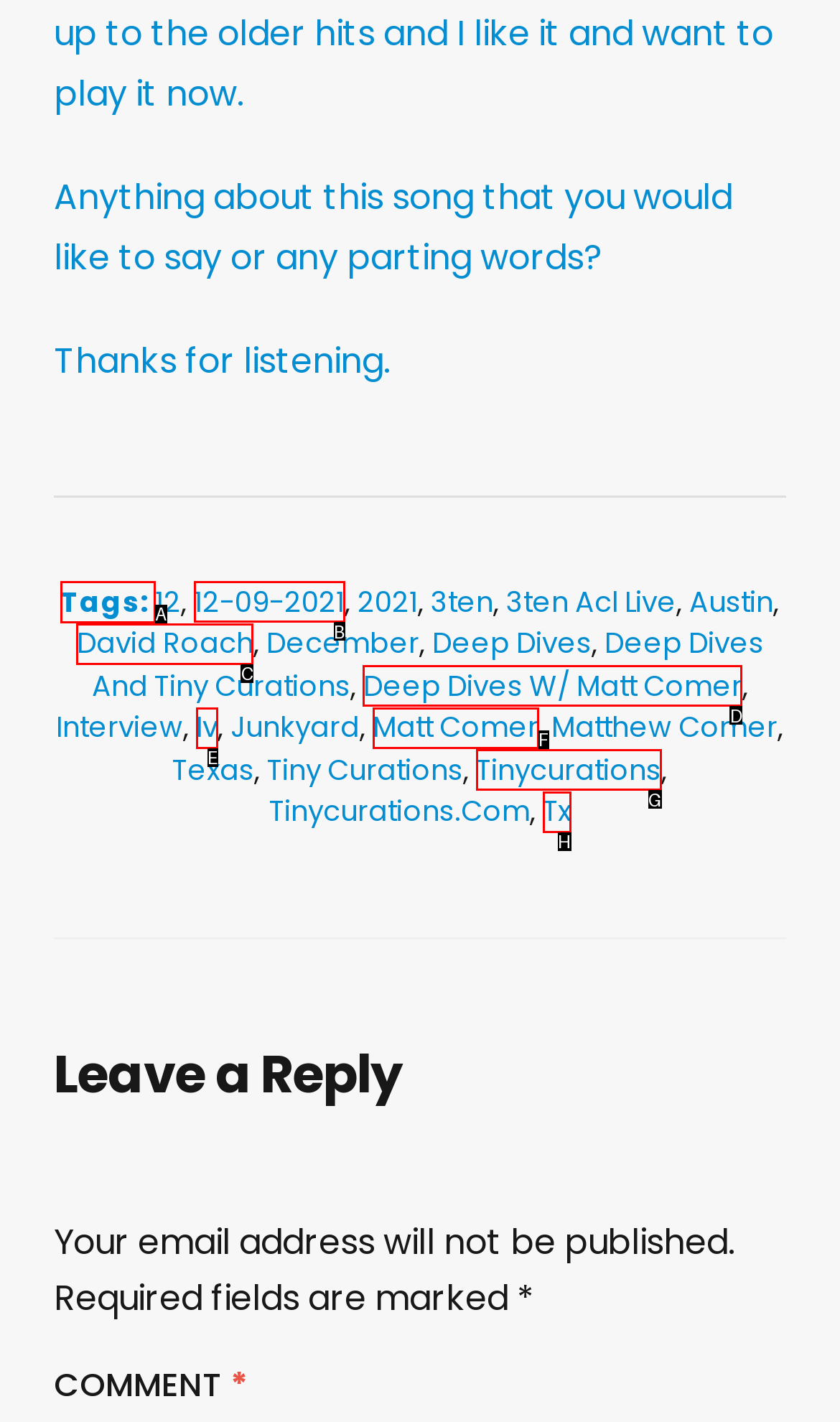From the given choices, which option should you click to complete this task: Click on the 'Tags:' link? Answer with the letter of the correct option.

A